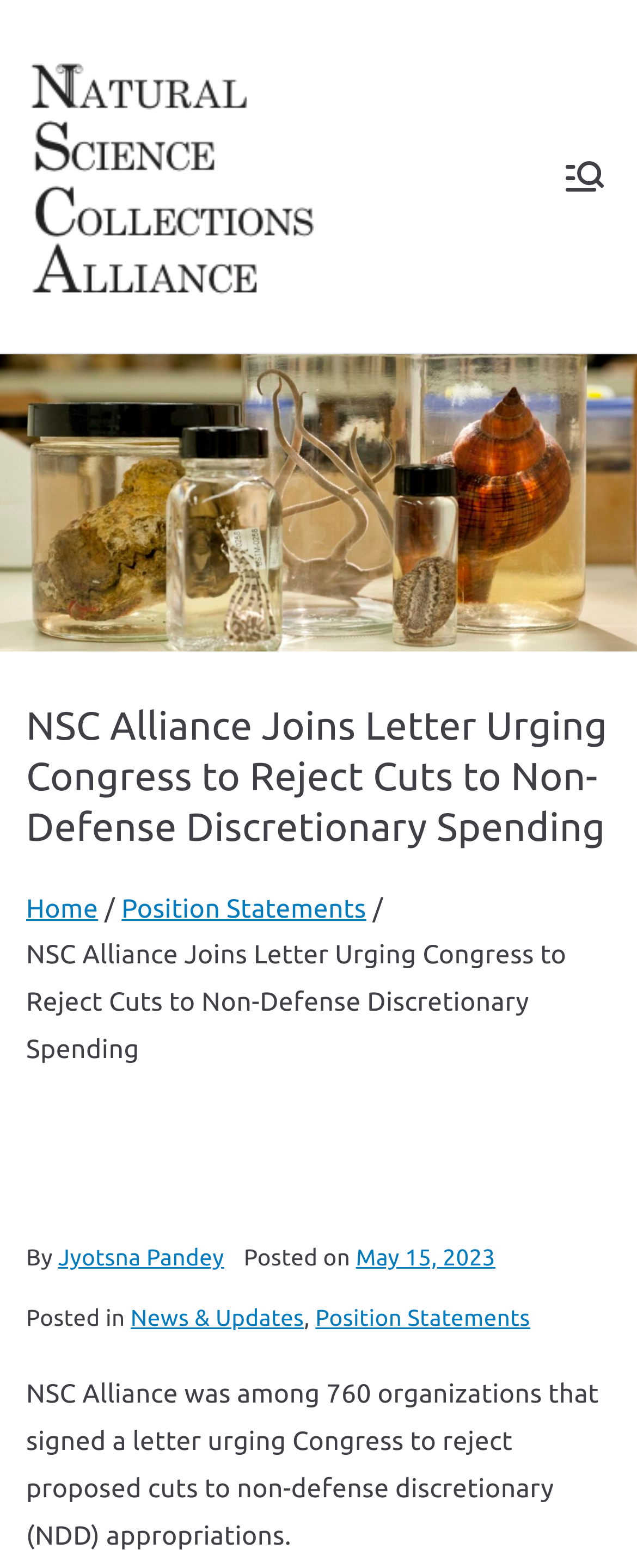Please find the bounding box coordinates of the section that needs to be clicked to achieve this instruction: "Read the position statement".

[0.191, 0.57, 0.575, 0.589]